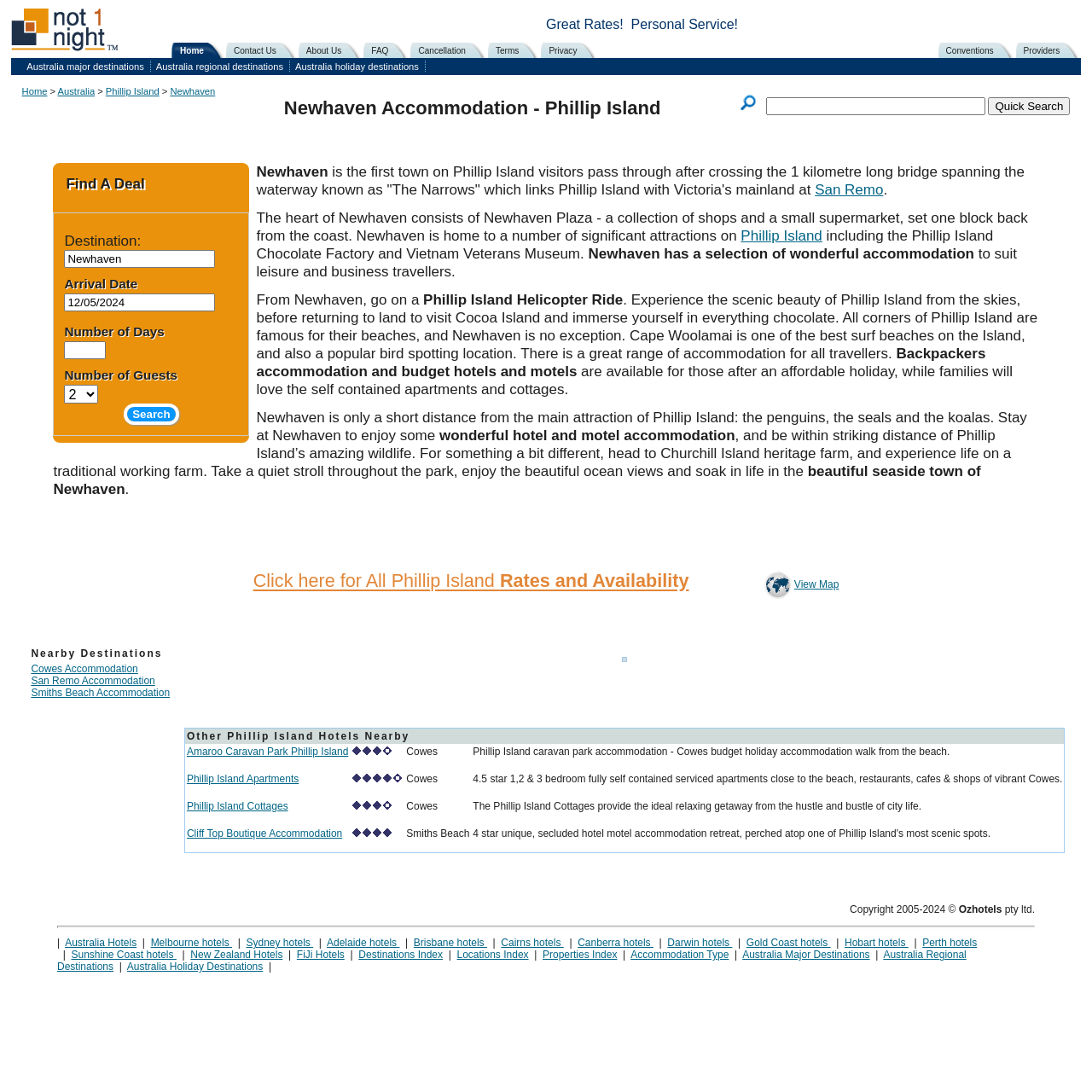Please identify and generate the text content of the webpage's main heading.

Newhaven Accommodation - Phillip Island